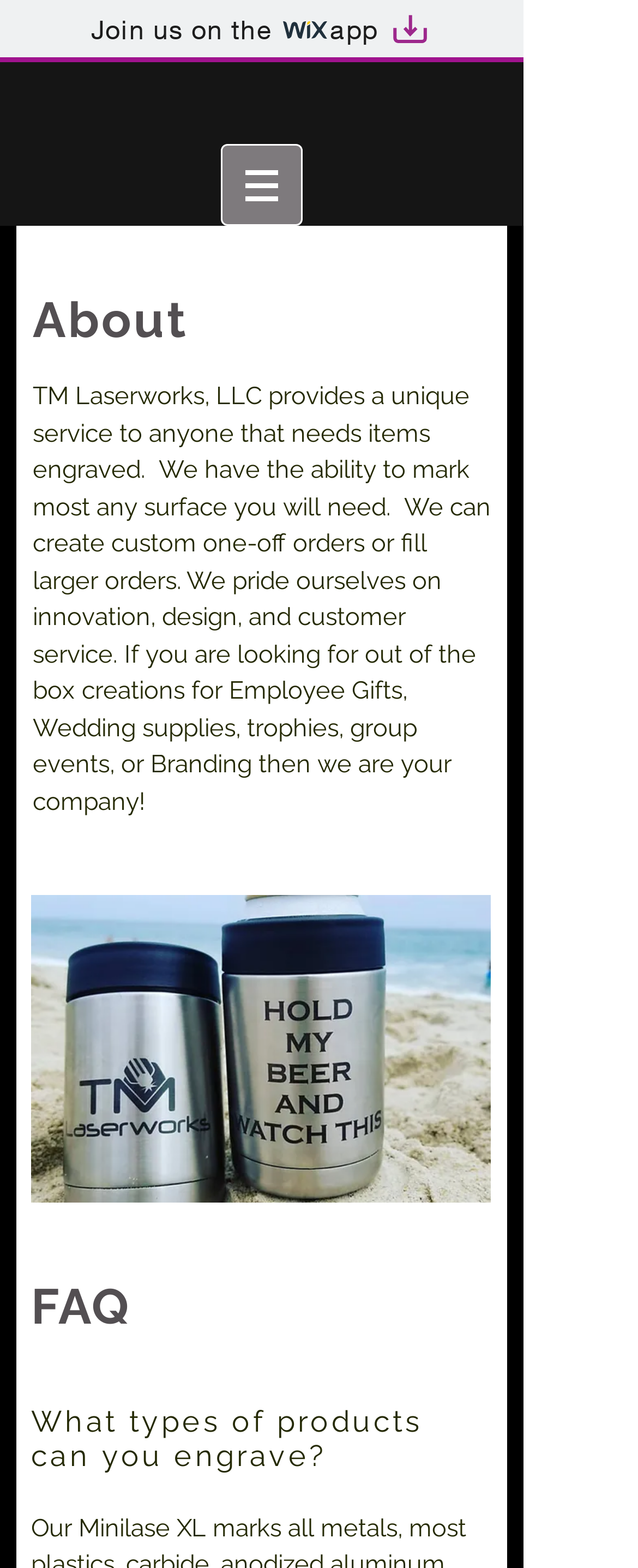What types of occasions can TM Laserworks, LLC provide custom creations for?
Please provide a comprehensive answer based on the visual information in the image.

The webpage mentions that TM Laserworks, LLC can create custom one-off orders or fill larger orders for out of the box creations for Employee Gifts, Wedding supplies, trophies, group events, or Branding, indicating that these are the types of occasions they cater to.